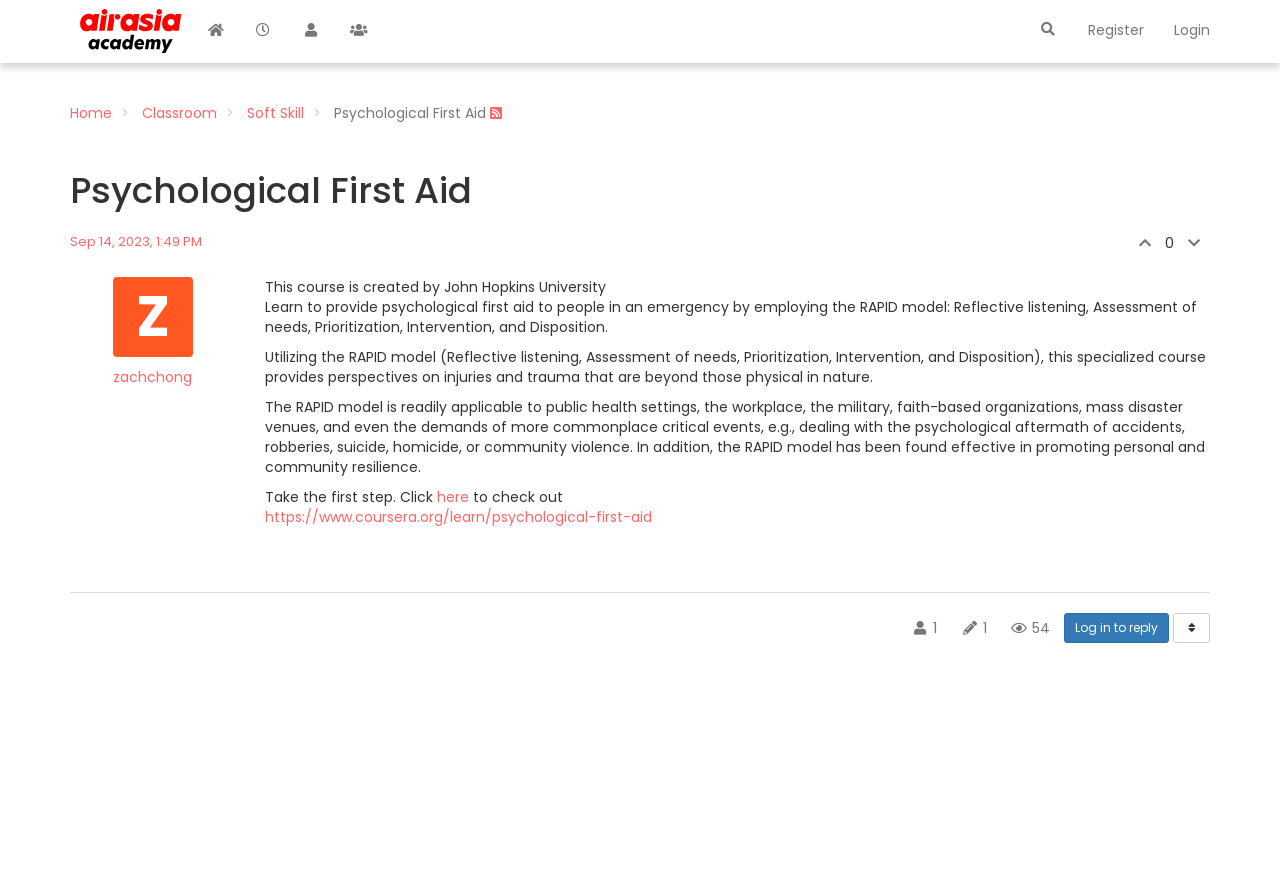Provide the bounding box coordinates for the UI element described in this sentence: "Log in to reply". The coordinates should be four float values between 0 and 1, i.e., [left, top, right, bottom].

[0.831, 0.698, 0.913, 0.732]